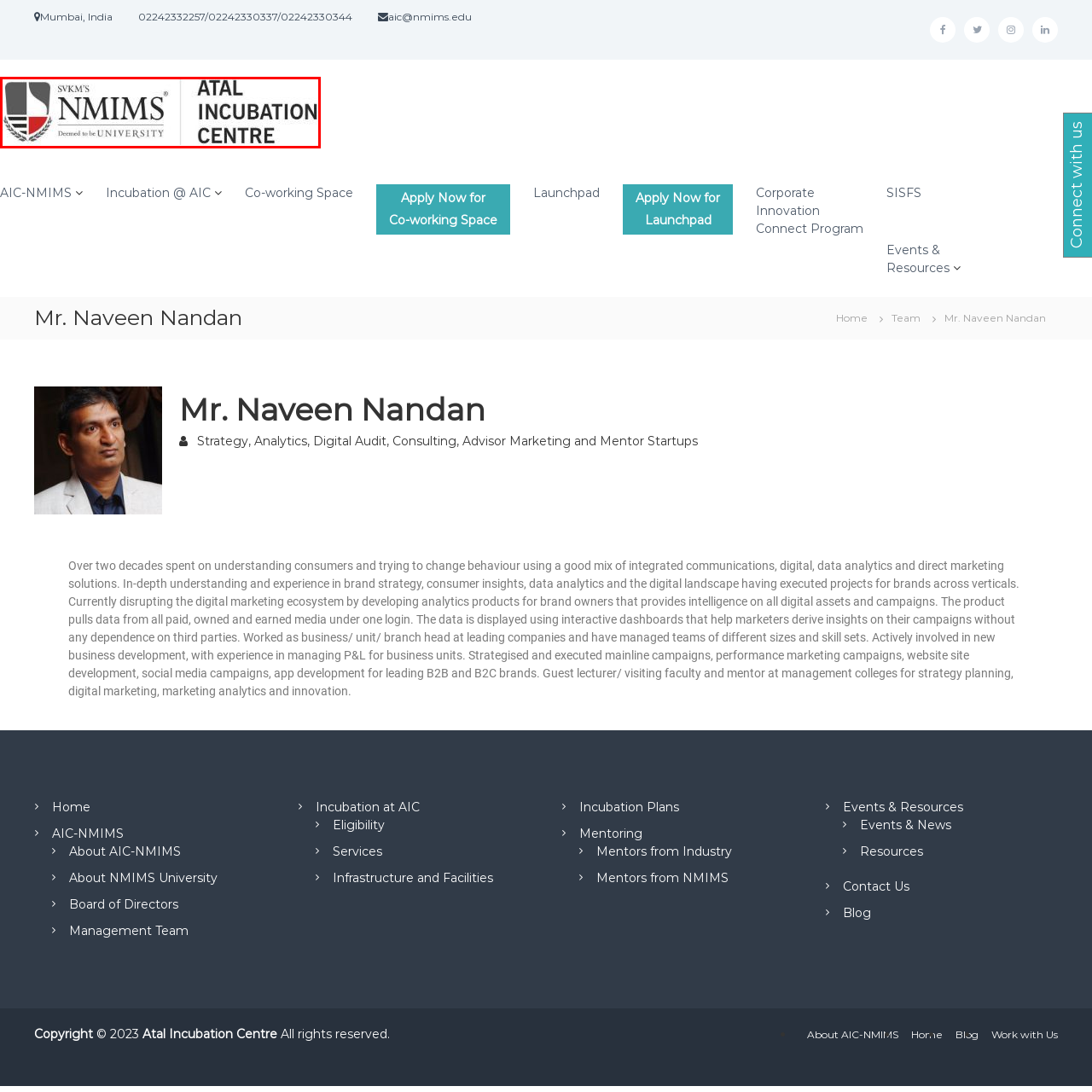Observe the image segment inside the red bounding box and answer concisely with a single word or phrase: What does the logo represent?

NMIMS as a leader